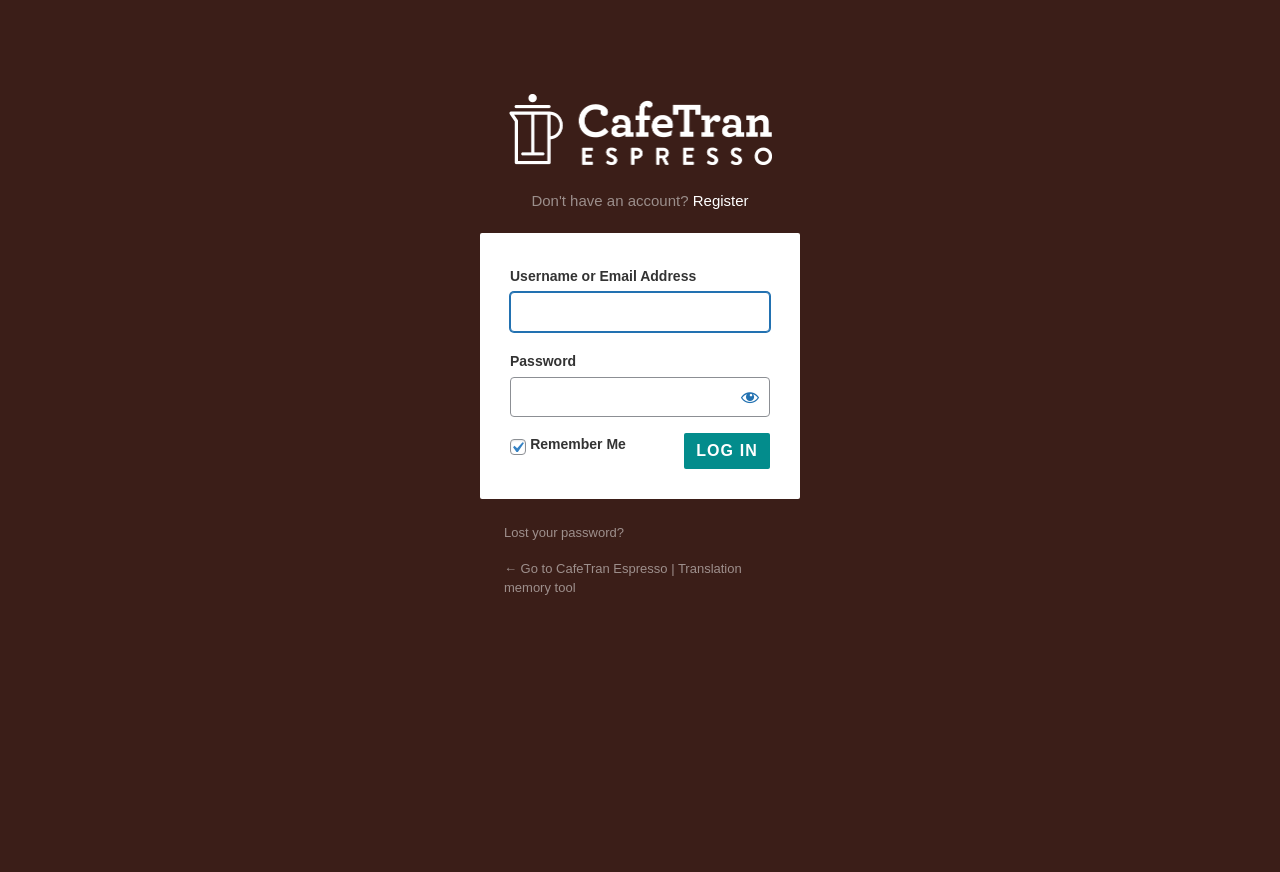Is the 'Remember Me' checkbox checked by default? Look at the image and give a one-word or short phrase answer.

Yes